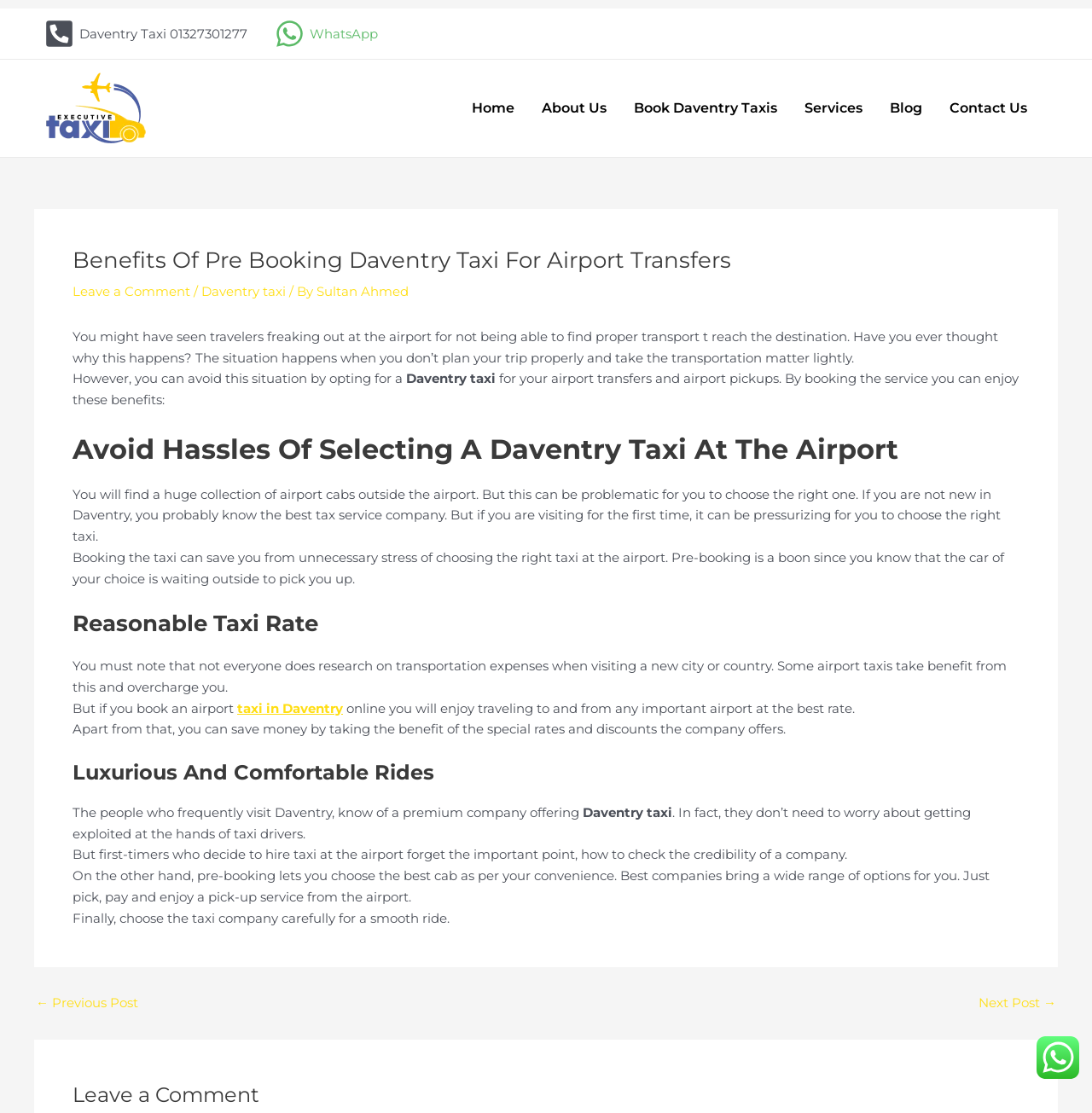Please identify the bounding box coordinates of where to click in order to follow the instruction: "View previous post".

[0.033, 0.895, 0.127, 0.907]